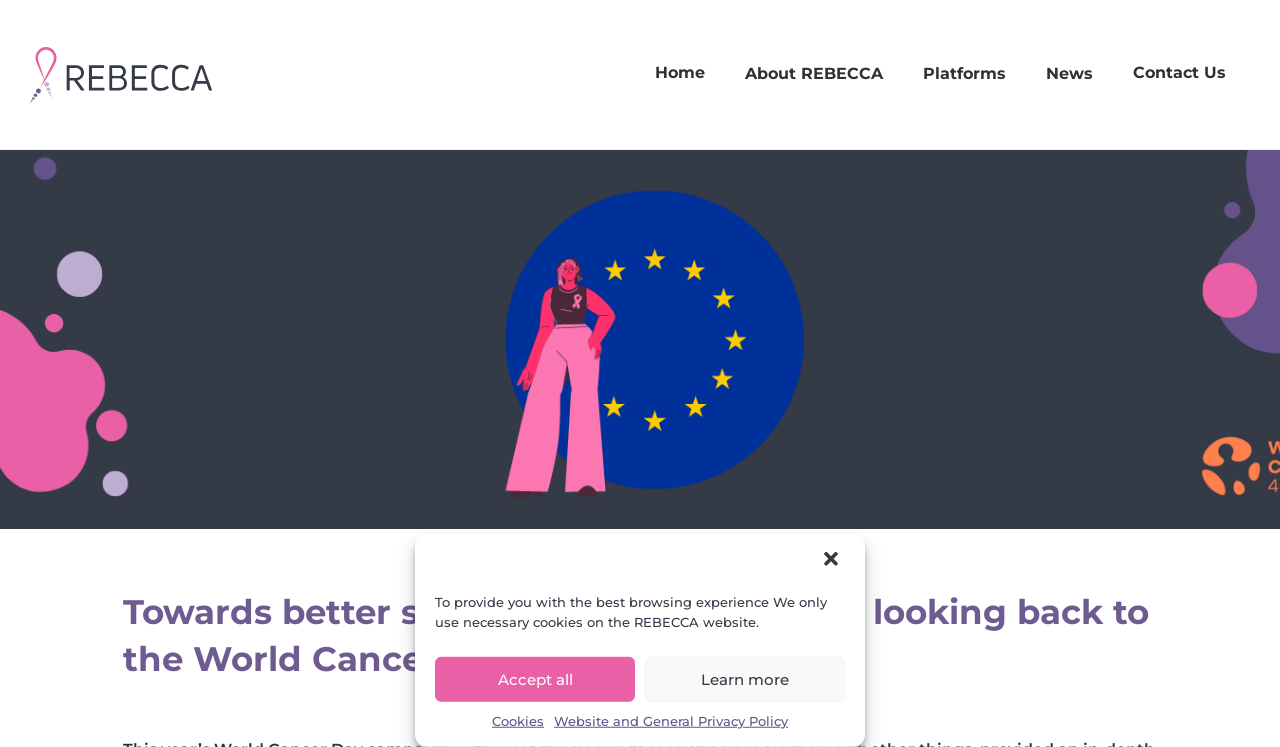What is the topic of the webpage? Analyze the screenshot and reply with just one word or a short phrase.

World Cancer Day 2023 results